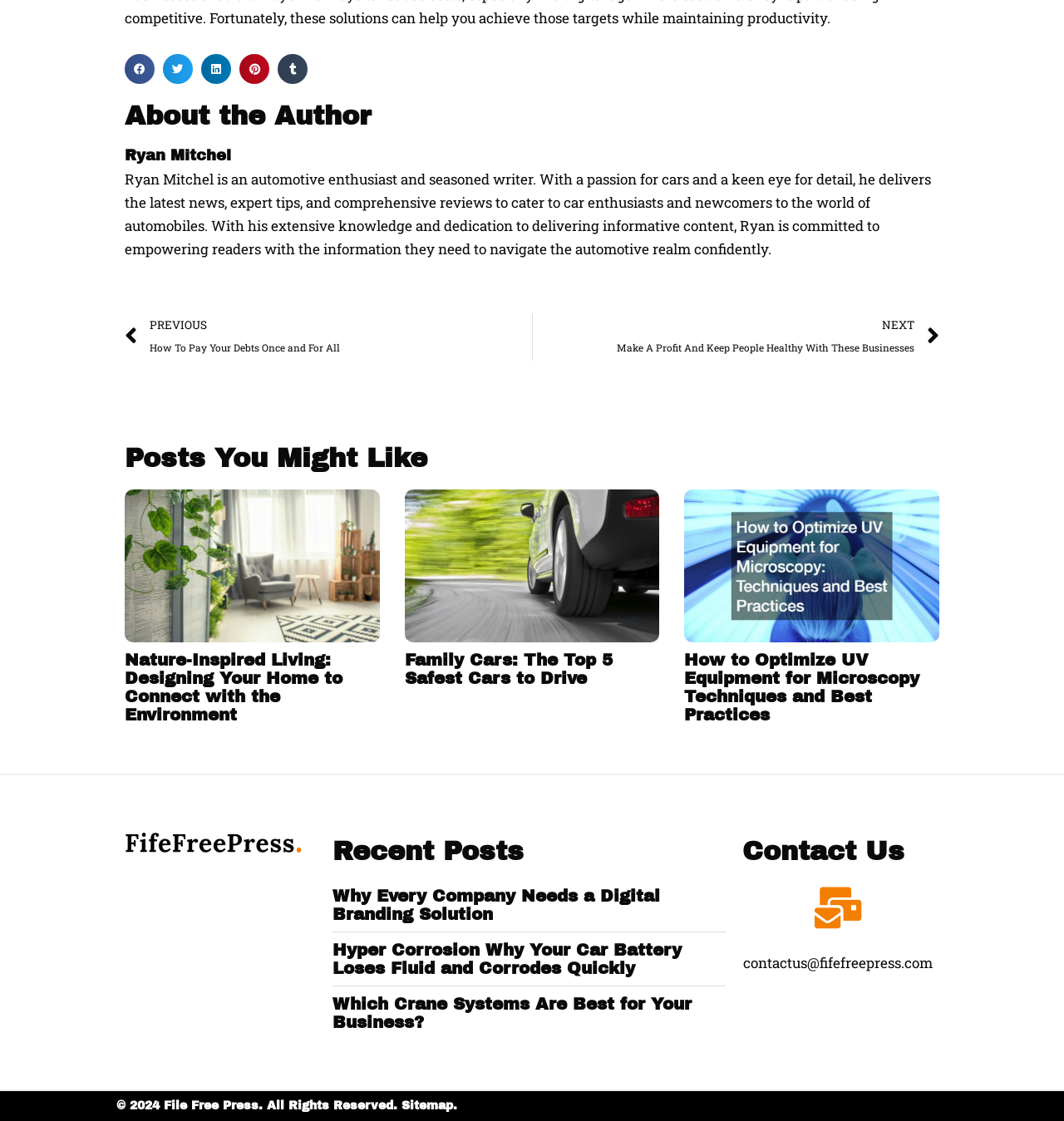Look at the image and write a detailed answer to the question: 
What is the topic of the first article in the 'Posts You Might Like' section?

I looked at the 'Posts You Might Like' section and found the first article, which has a heading 'Nature-Inspired Living: Designing Your Home to Connect with the Environment'.